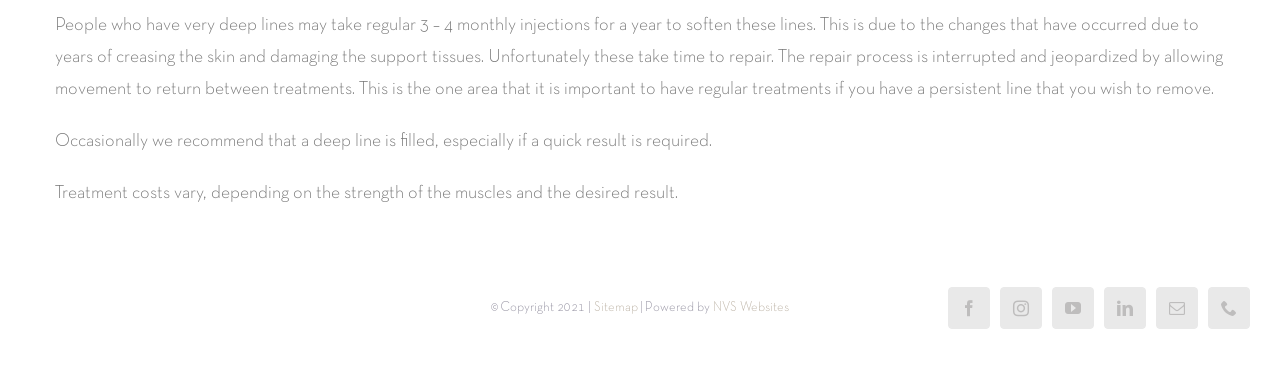Please answer the following question using a single word or phrase: 
What is the purpose of regular injections?

To soften deep lines